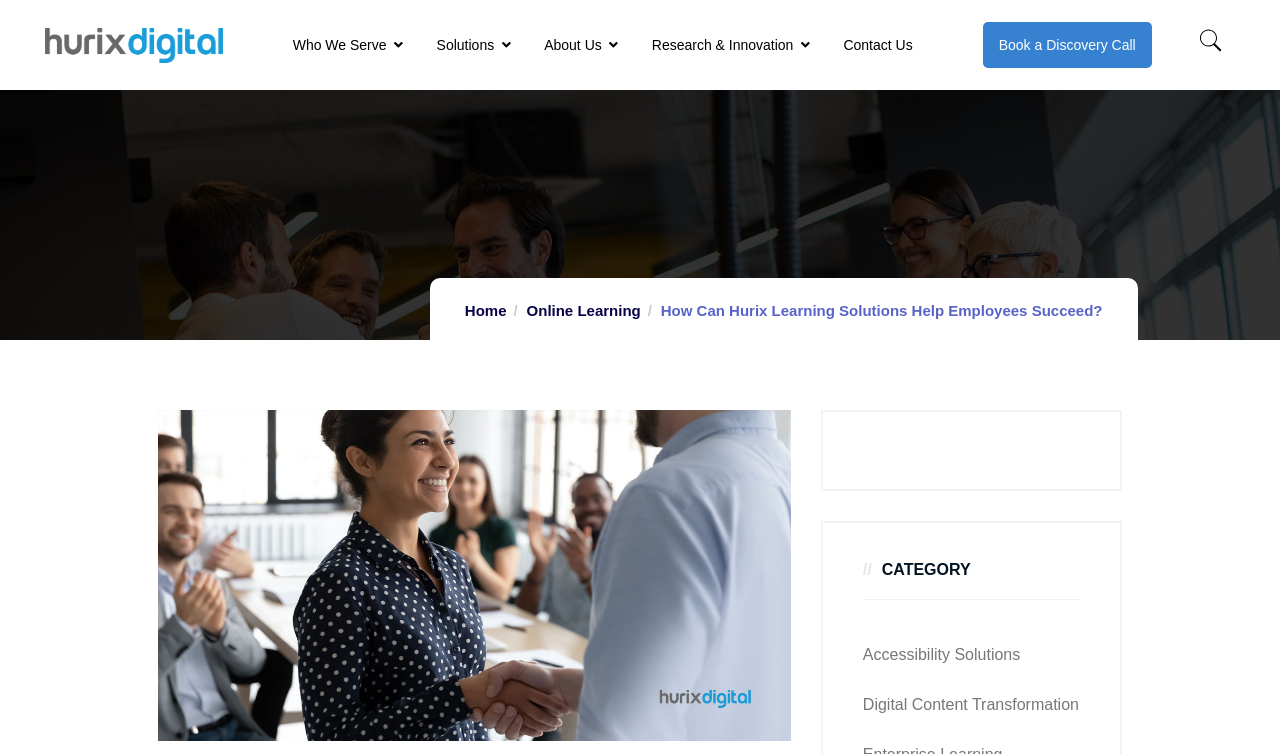Please locate the bounding box coordinates of the element that needs to be clicked to achieve the following instruction: "Click on the 'Who We Serve' link". The coordinates should be four float numbers between 0 and 1, i.e., [left, top, right, bottom].

[0.229, 0.046, 0.302, 0.074]